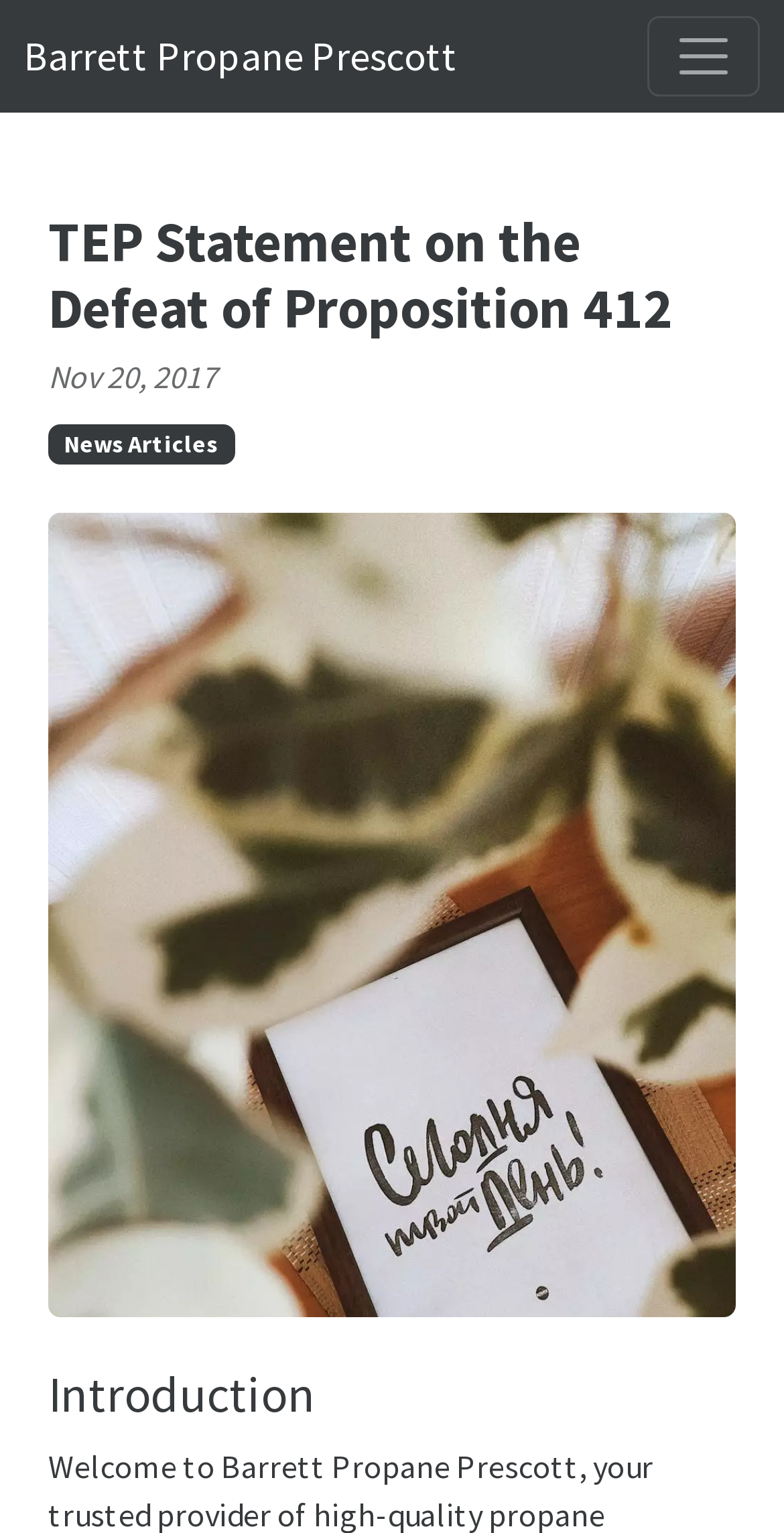What is the color of the navbar?
Relying on the image, give a concise answer in one word or a brief phrase.

navbarColor01